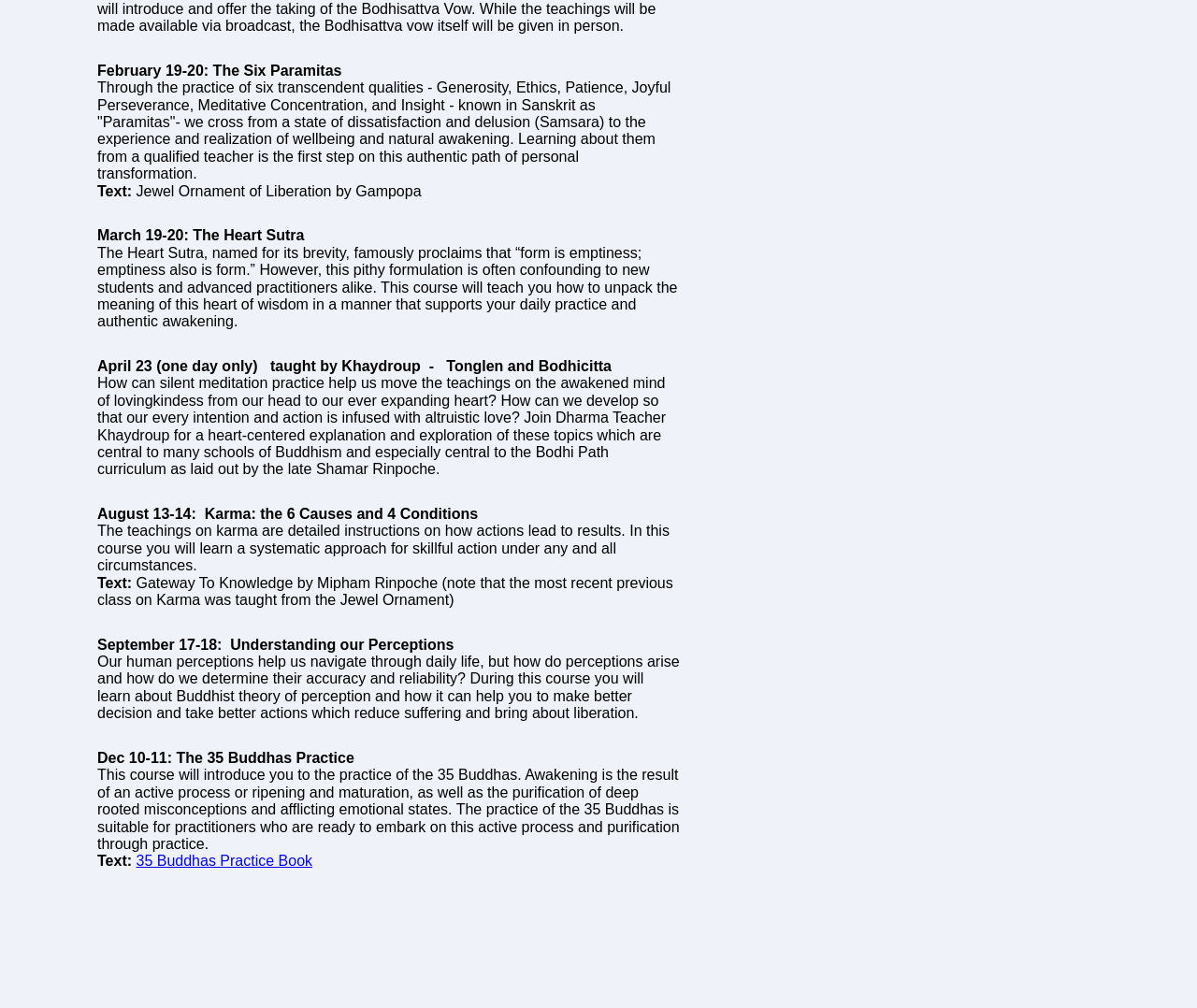How many courses are listed on the webpage?
Answer the question with detailed information derived from the image.

I found the answer by counting the number of course titles listed on the webpage, which are The Six Paramitas, The Heart Sutra, Tonglen and Bodhicitta, Karma: the 6 Causes and 4 Conditions, Understanding our Perceptions, and The 35 Buddhas Practice.